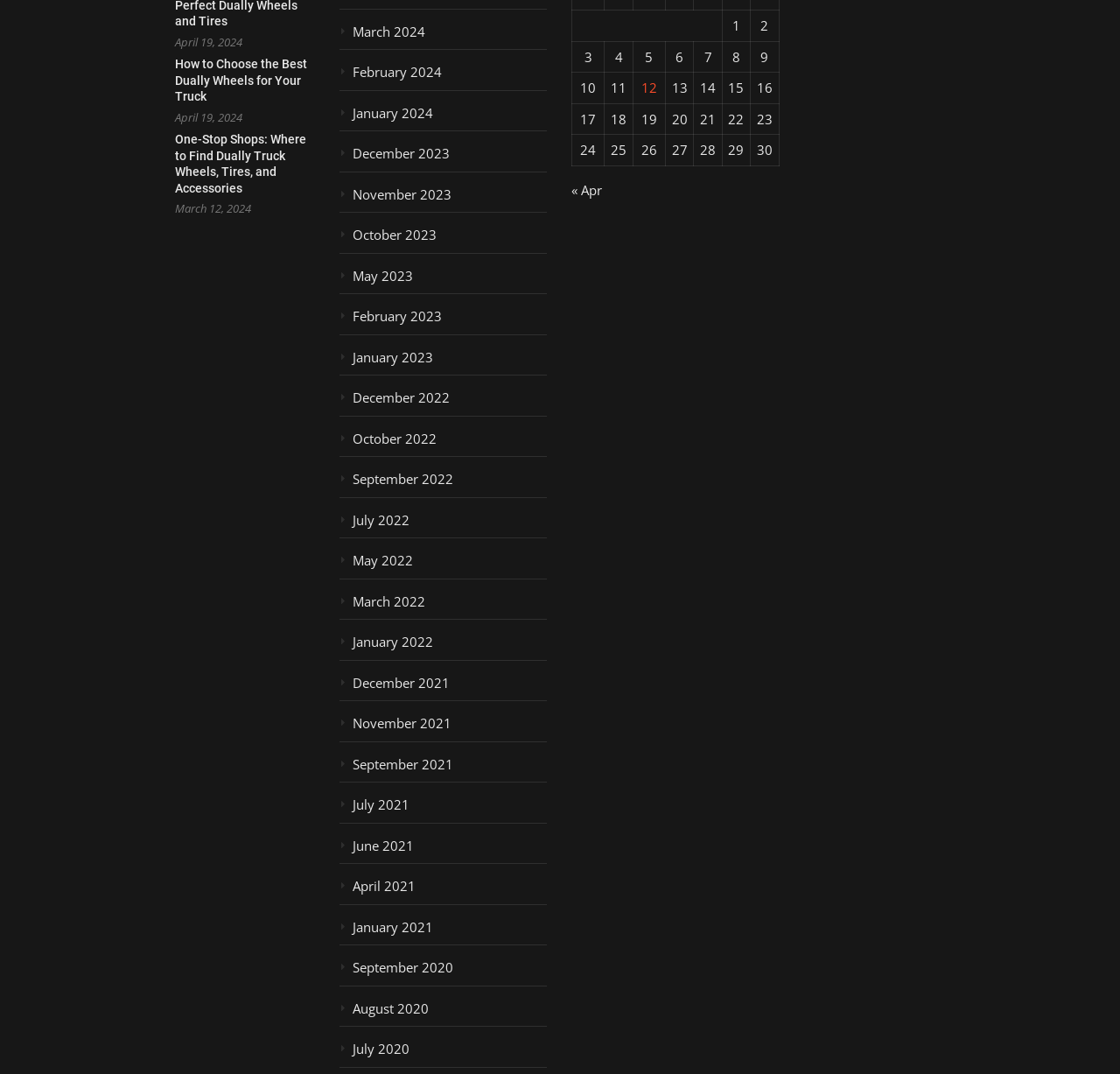Determine the bounding box coordinates for the element that should be clicked to follow this instruction: "Go to the previous month". The coordinates should be given as four float numbers between 0 and 1, in the format [left, top, right, bottom].

[0.51, 0.168, 0.538, 0.185]